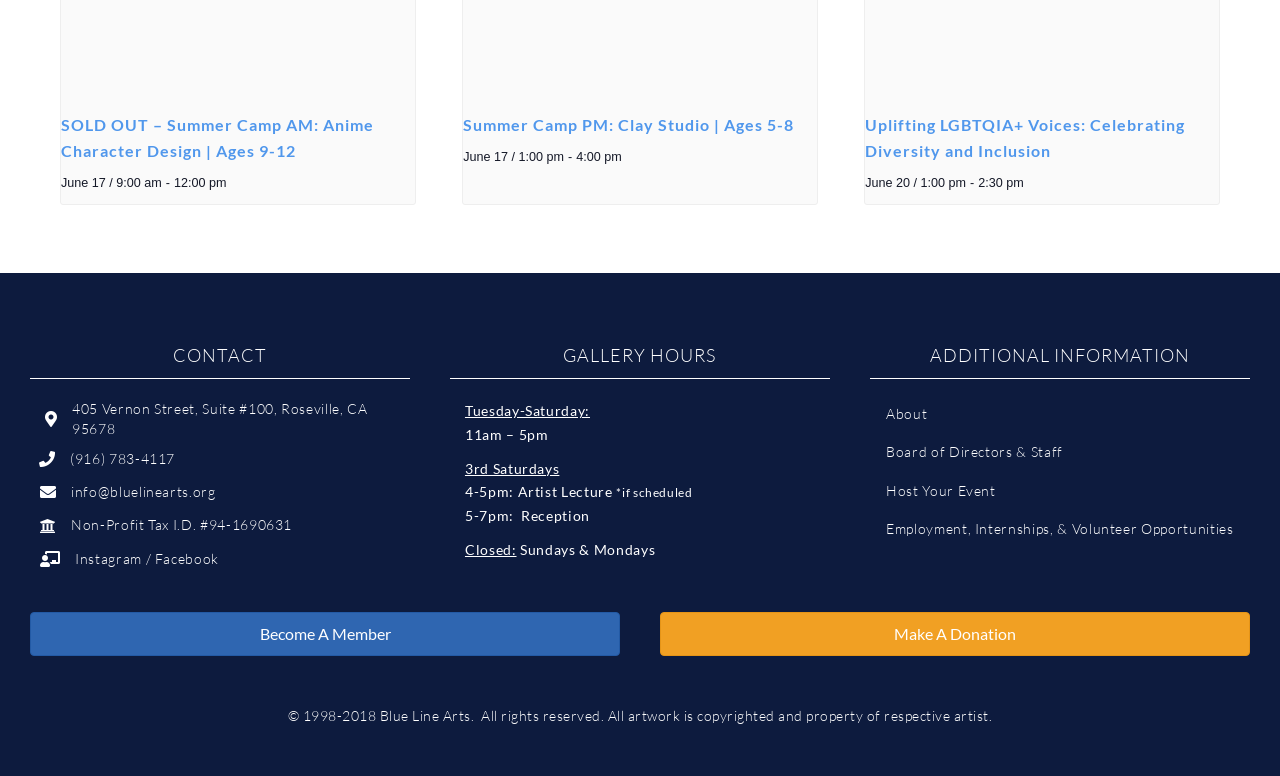Using the element description About, predict the bounding box coordinates for the UI element. Provide the coordinates in (top-left x, top-left y, bottom-right x, bottom-right y) format with values ranging from 0 to 1.

[0.68, 0.514, 0.977, 0.562]